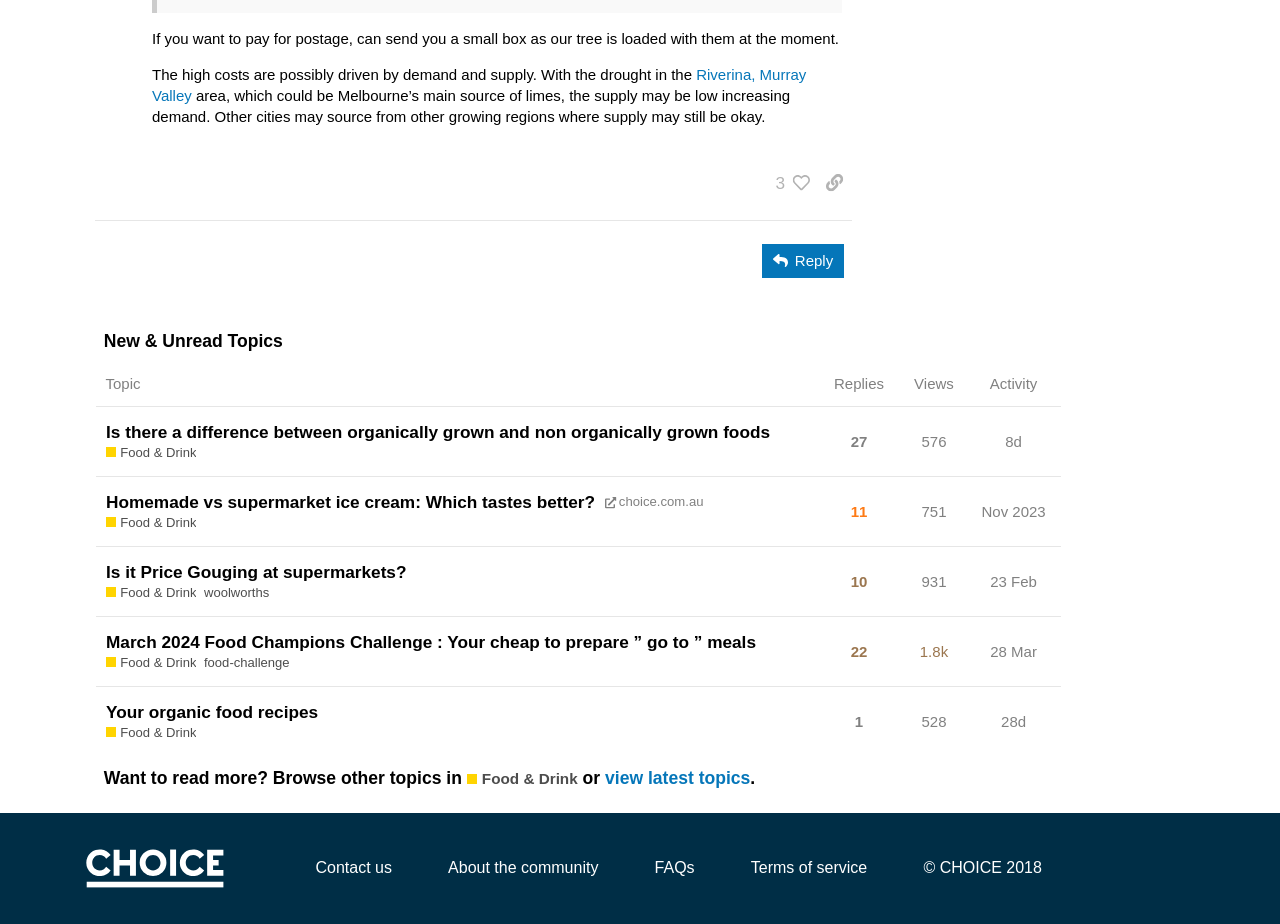Given the following UI element description: "28 Mar", find the bounding box coordinates in the webpage screenshot.

[0.77, 0.68, 0.814, 0.731]